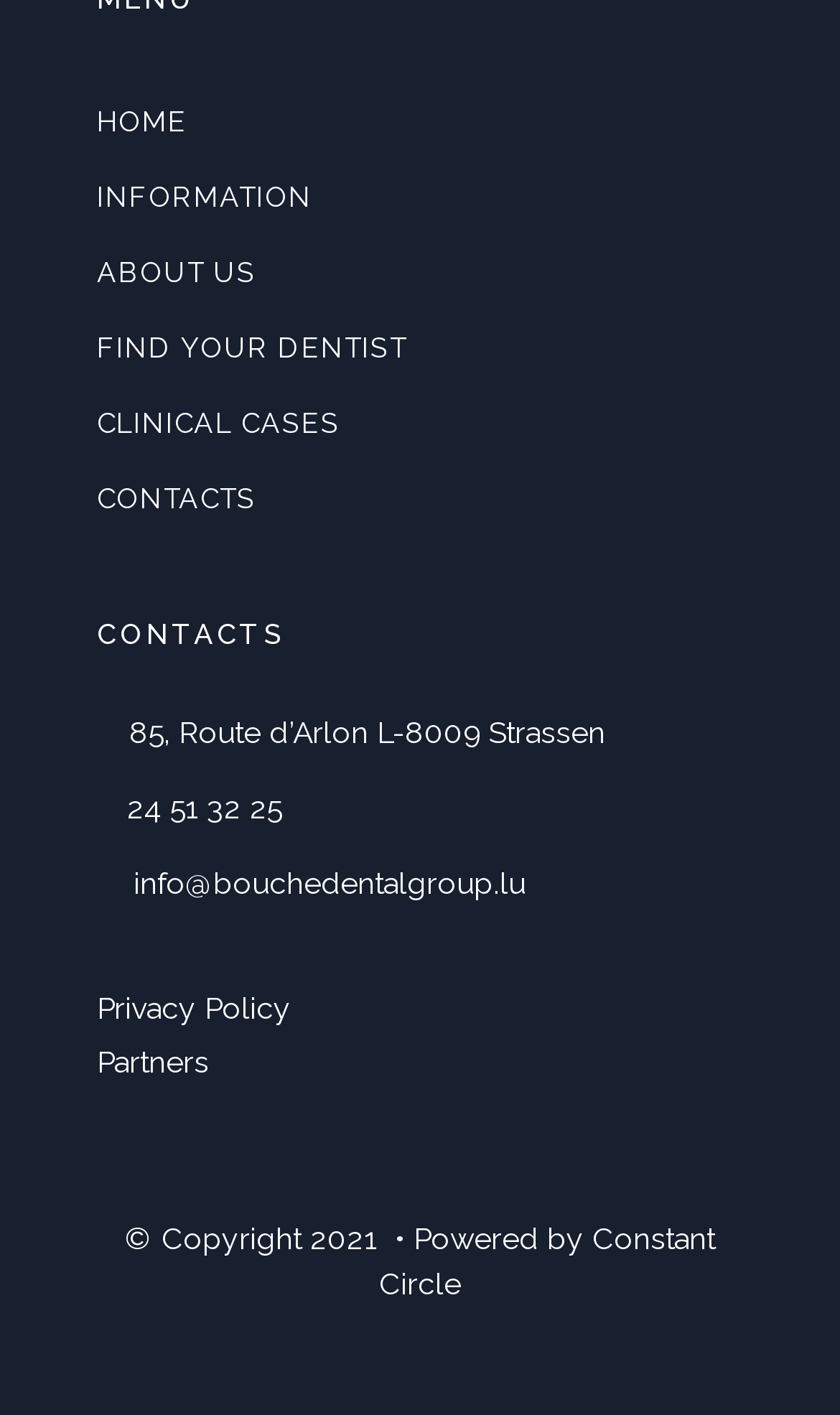Specify the bounding box coordinates of the area that needs to be clicked to achieve the following instruction: "find your dentist".

[0.115, 0.234, 0.485, 0.257]